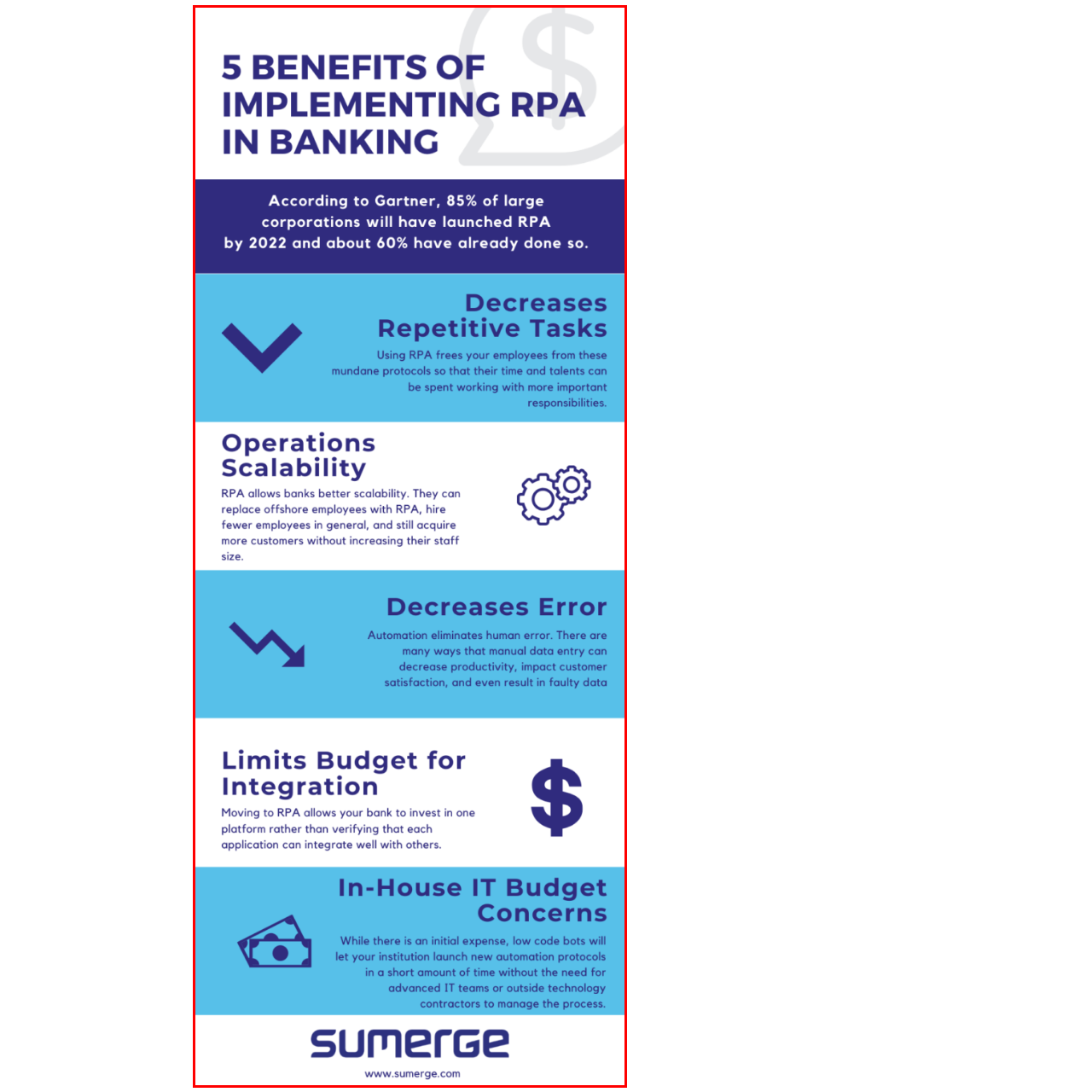Direct your attention to the part of the image marked by the red boundary and give a detailed response to the following question, drawing from the image: How does RPA affect human error?

According to the infographic, one of the benefits of RPA is a notable reduction in human error, which can adversely affect productivity and customer satisfaction.